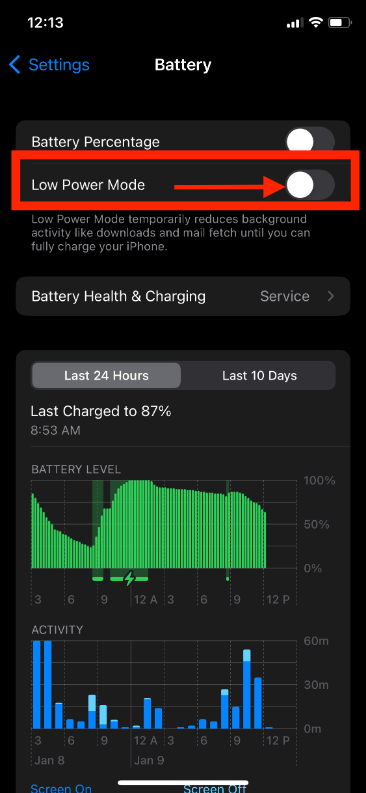What is the purpose of Low Power Mode?
Look at the image and provide a detailed response to the question.

According to the description below the toggle, Low Power Mode temporarily reduces background activity, helping to conserve battery life until the device is fully charged.